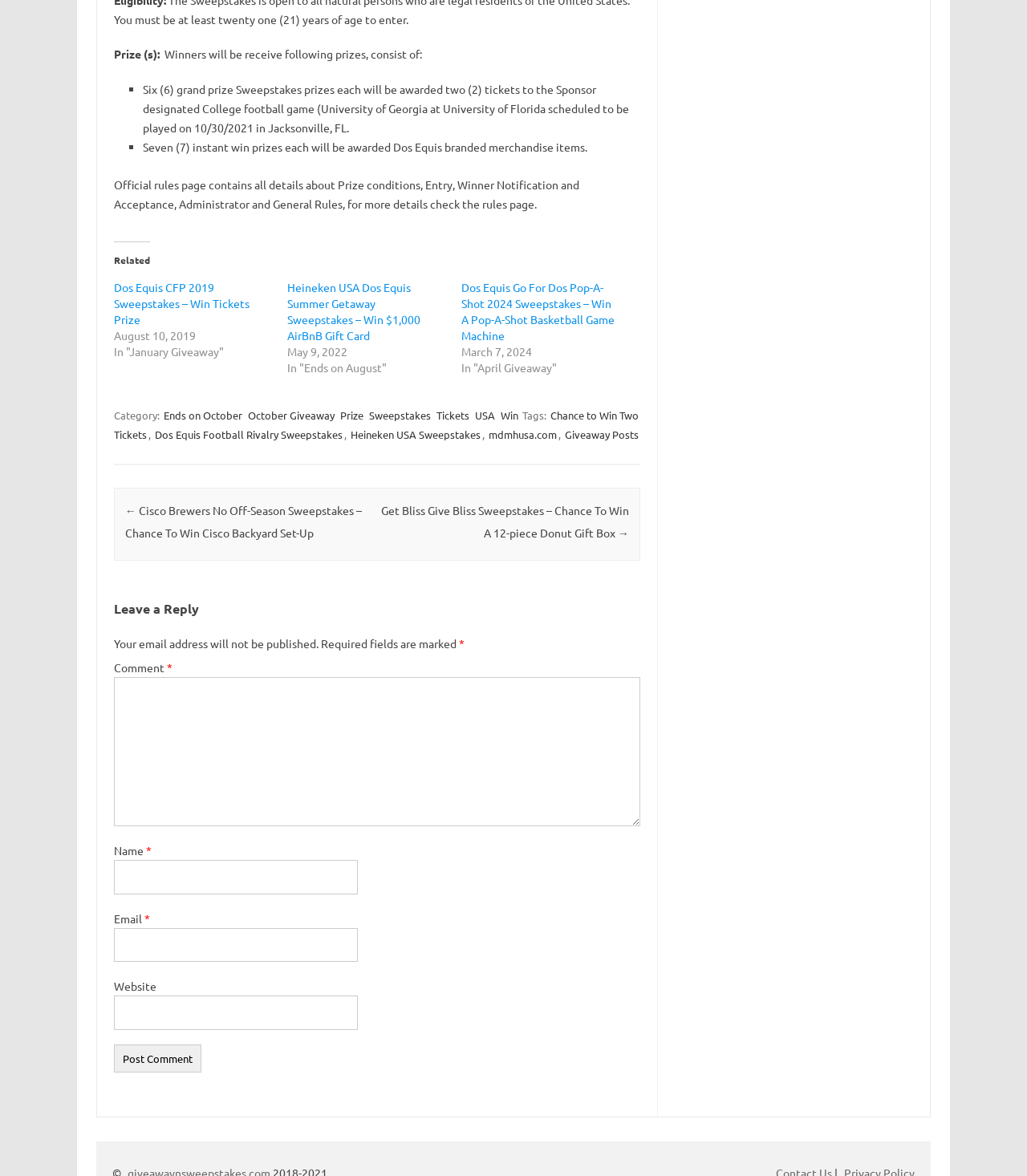With reference to the image, please provide a detailed answer to the following question: What is required to leave a reply?

In the 'Leave a Reply' section, I found three required fields: 'Name', 'Email', and 'Comment', which are marked with an asterisk (*) indicating that they are required to leave a reply.